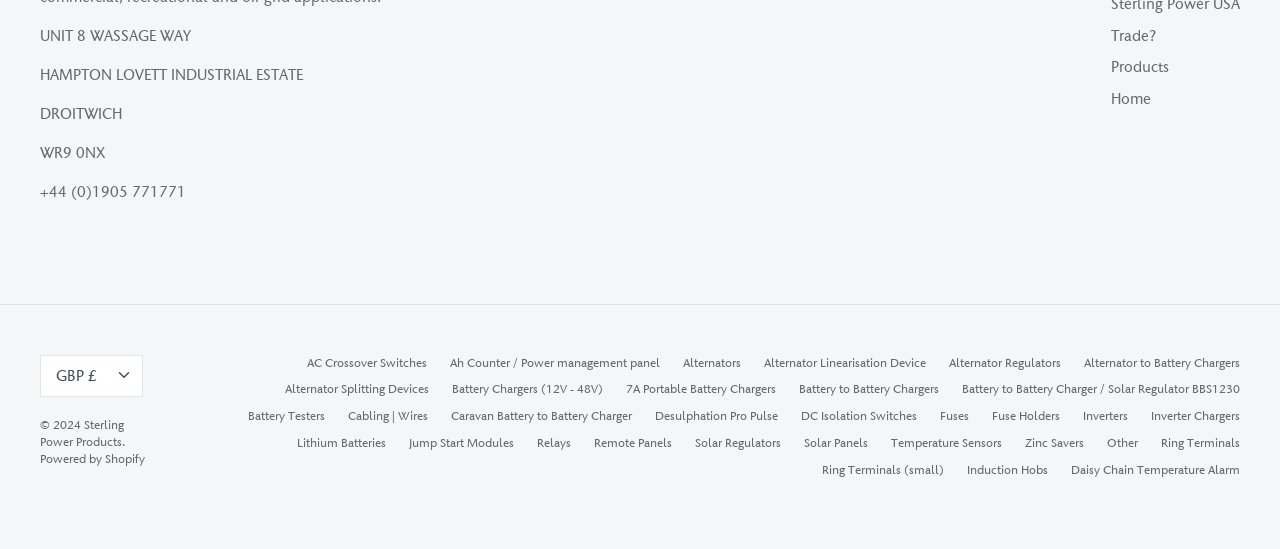Locate the bounding box coordinates of the area you need to click to fulfill this instruction: 'Click on the 'Trade?' link'. The coordinates must be in the form of four float numbers ranging from 0 to 1: [left, top, right, bottom].

[0.868, 0.047, 0.903, 0.081]